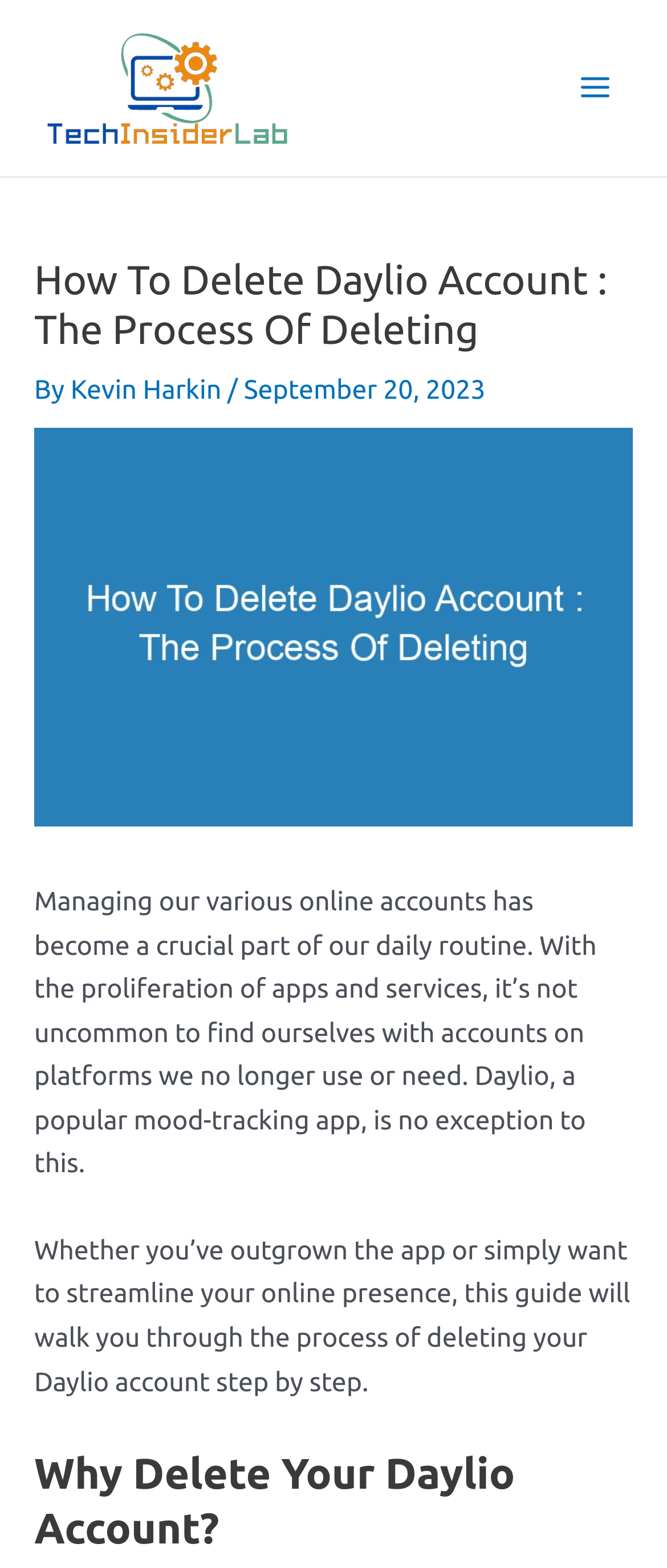Provide a comprehensive caption for the webpage.

The webpage is about deleting a Daylio account, a popular mood-tracking app. At the top left corner, there is a logo of "Tech Insider Lab" with a link to the website. On the top right corner, there is a "Main Menu" button with an image. 

Below the logo, there is a header section that contains the title "How To Delete Daylio Account : The Process Of Deleting" in a large font, followed by the author's name "Kevin Harkin" and the date "September 20, 2023". 

Underneath the header section, there is a large image related to the topic. 

The main content of the webpage is divided into two paragraphs. The first paragraph explains the importance of managing online accounts and how people often have accounts on platforms they no longer use or need. The second paragraph introduces the purpose of the guide, which is to walk the user through the process of deleting their Daylio account step by step.

Finally, there is a heading "Why Delete Your Daylio Account?" at the bottom of the page, which likely leads to the main content of the guide.